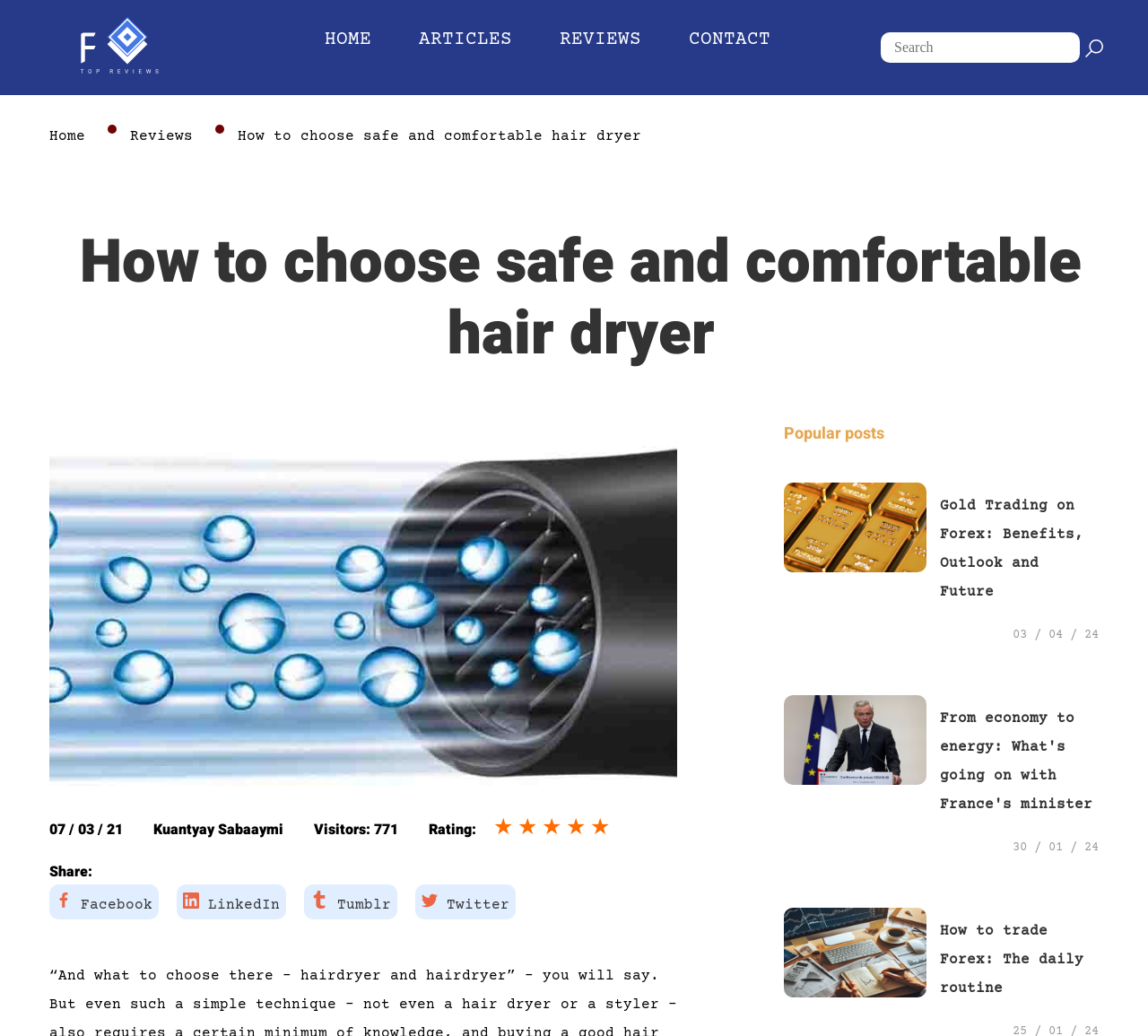Use a single word or phrase to answer this question: 
How many popular posts are listed?

3